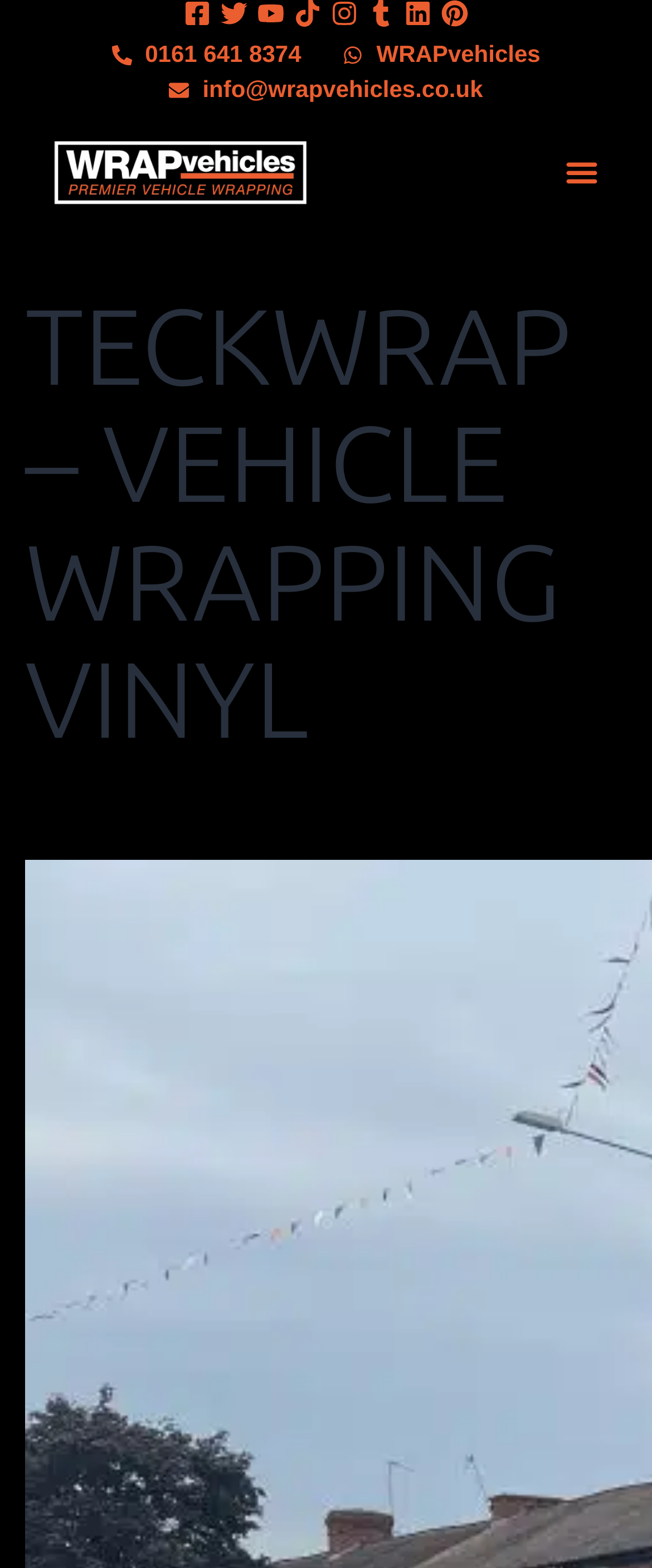Identify the bounding box coordinates of the clickable region to carry out the given instruction: "Click on Facebook link".

[0.282, 0.0, 0.323, 0.017]